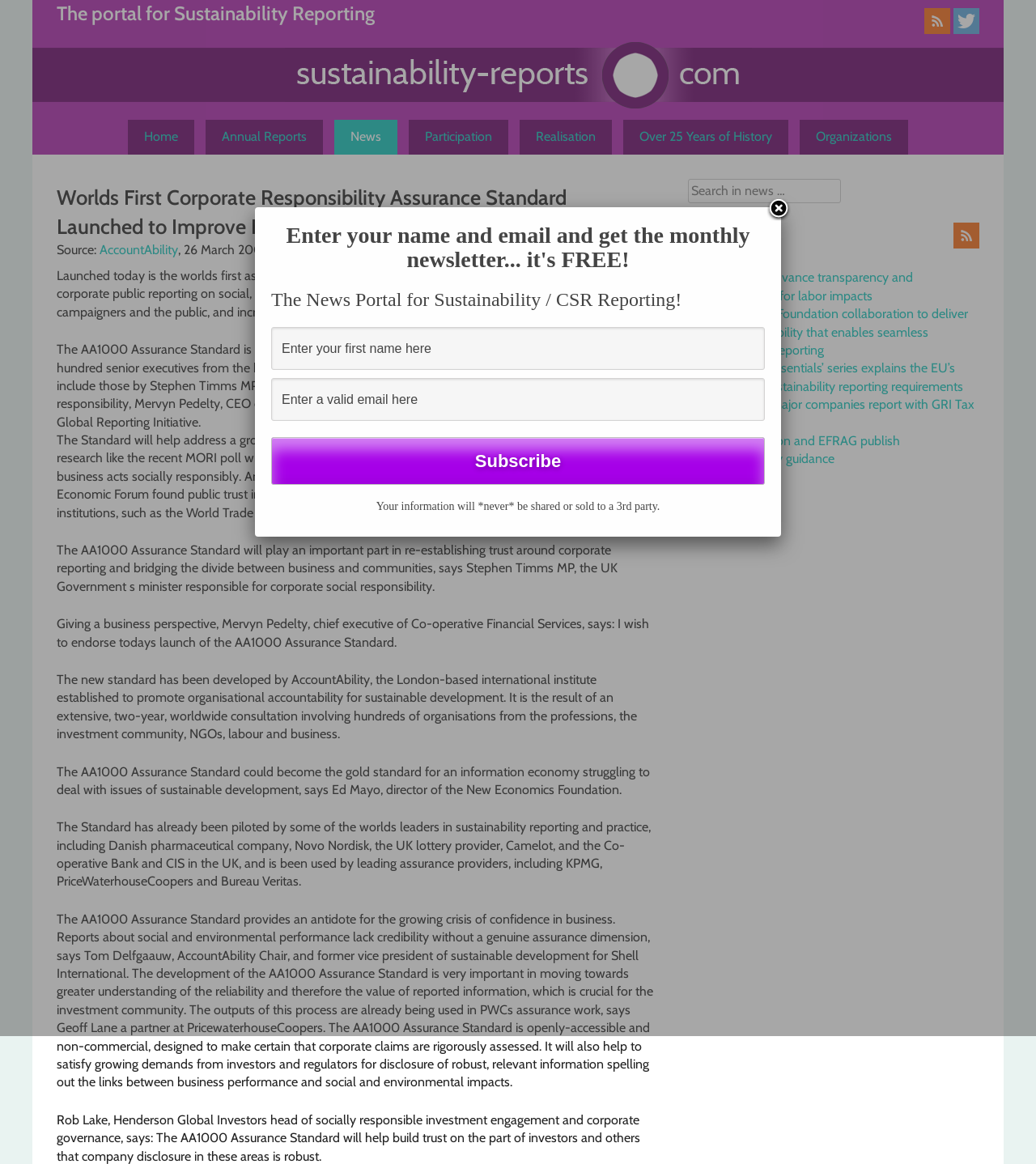Provide a single word or phrase to answer the given question: 
What is the function of the search box?

Search news